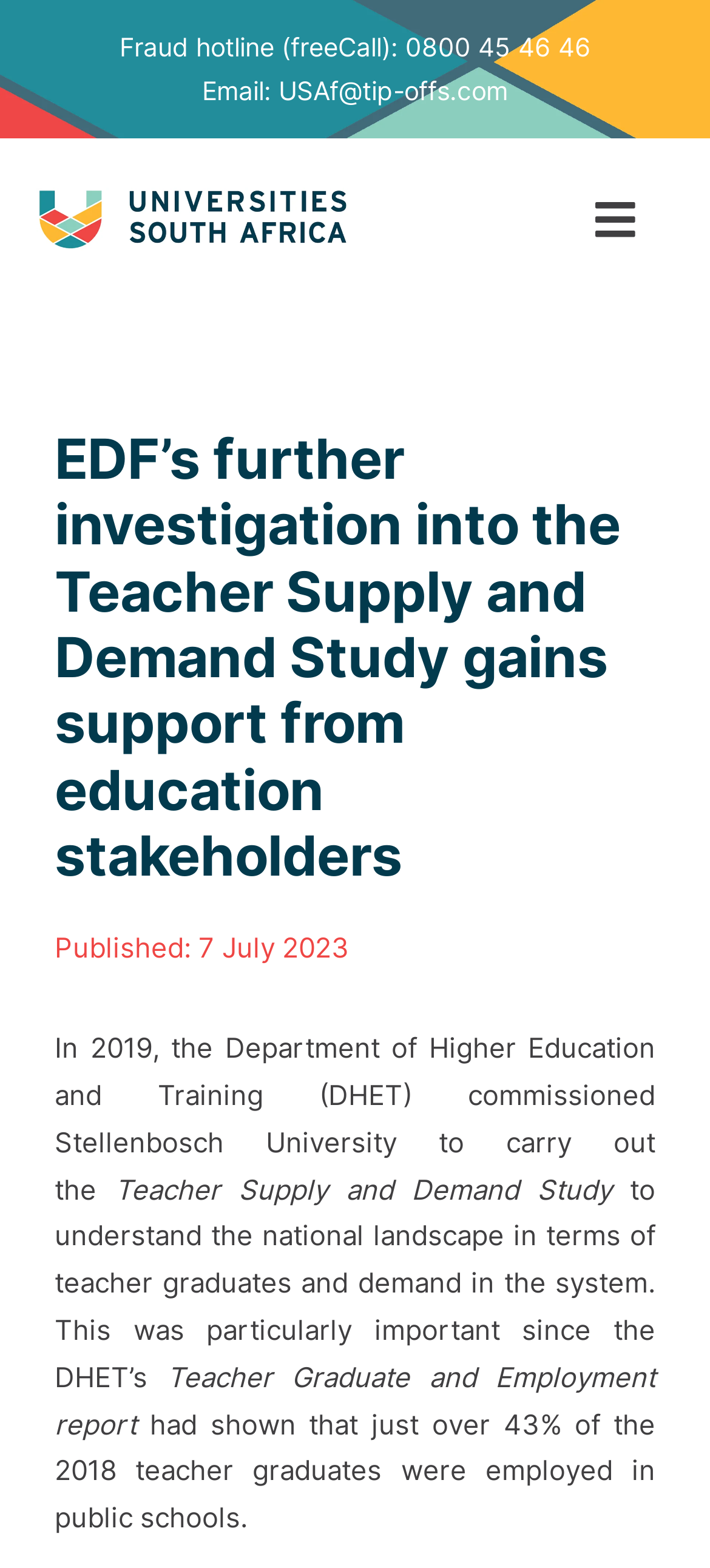Please specify the bounding box coordinates of the clickable section necessary to execute the following command: "Read the news".

[0.0, 0.322, 1.0, 0.369]